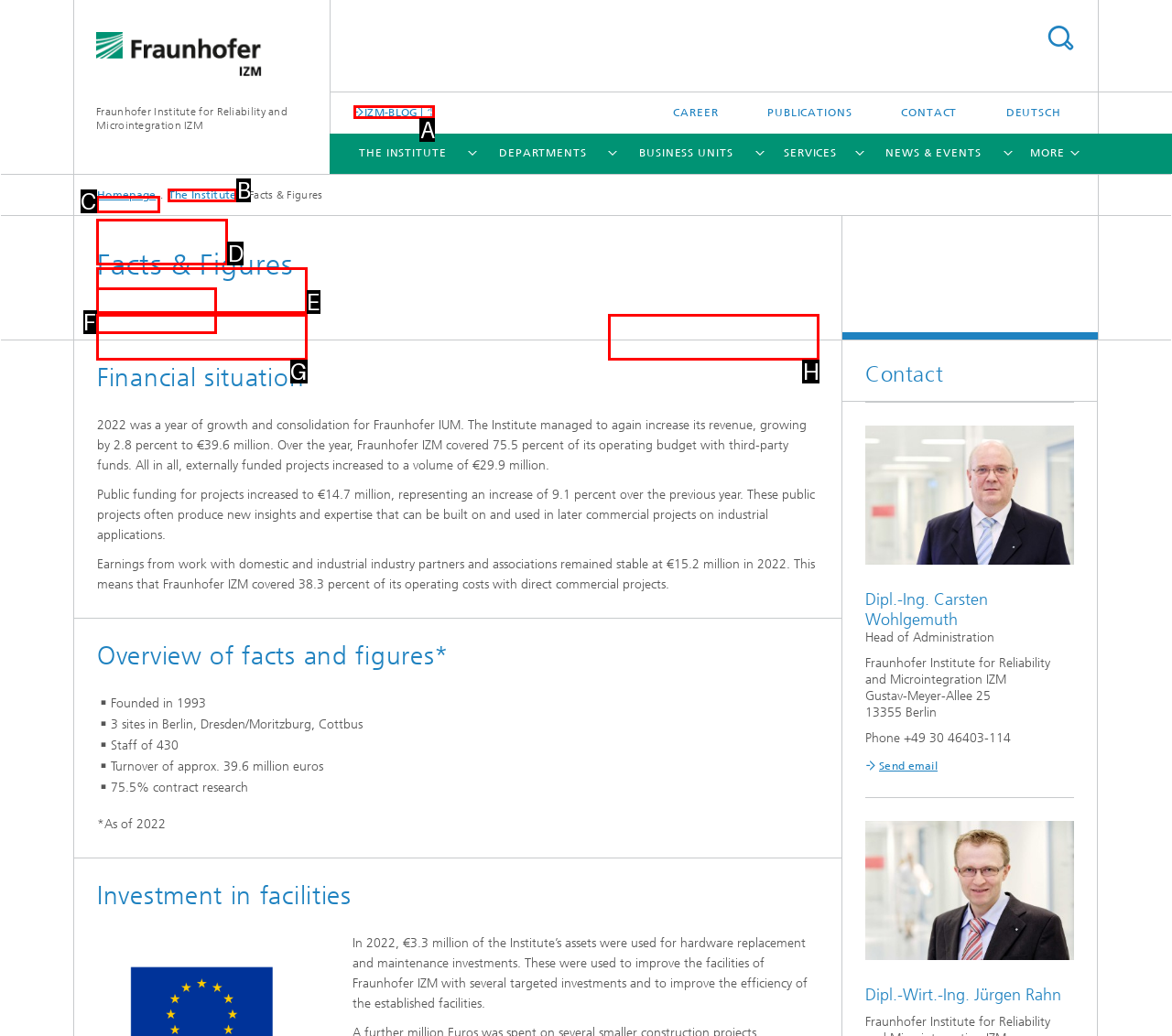Identify the correct UI element to click on to achieve the following task: Read the IZM-BLOG Respond with the corresponding letter from the given choices.

A